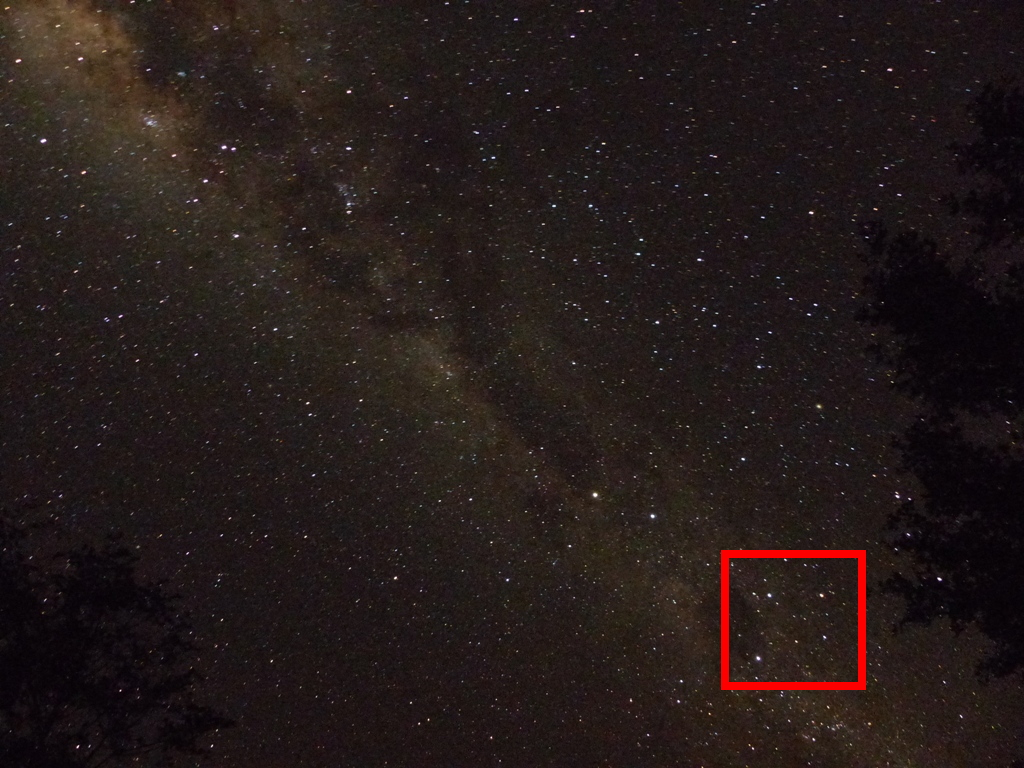What is the purpose of the highlighted section?
Examine the image closely and answer the question with as much detail as possible.

The highlighted section in the lower right corner of the image is meant to draw the viewer's attention to a specific cluster of stars, inviting them to explore the mysteries of the universe and encouraging a sense of wonder and curiosity about the cosmos.